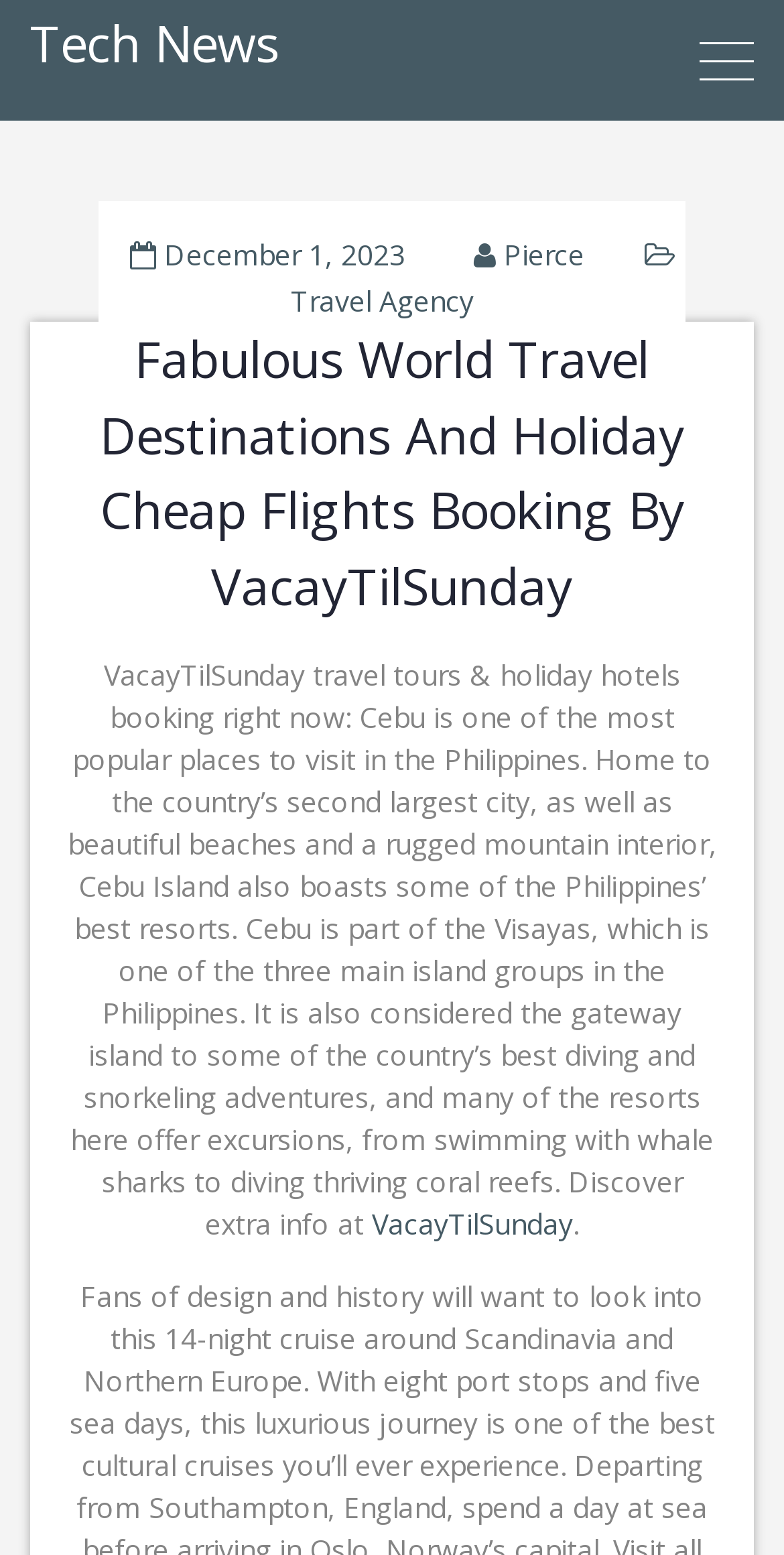Provide the bounding box coordinates of the HTML element described as: "December 1, 2023December 3, 2023". The bounding box coordinates should be four float numbers between 0 and 1, i.e., [left, top, right, bottom].

[0.209, 0.151, 0.517, 0.176]